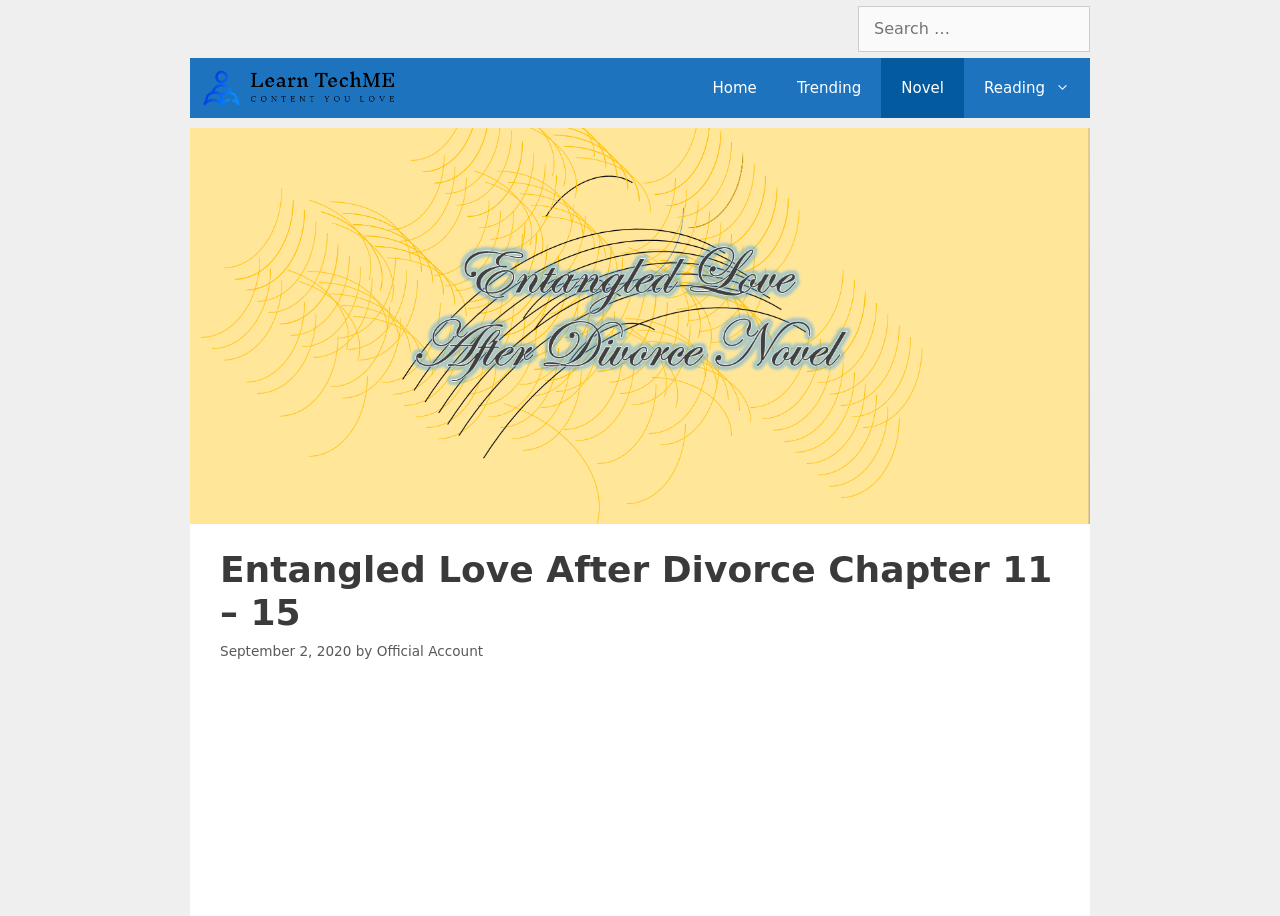Please locate the bounding box coordinates of the element's region that needs to be clicked to follow the instruction: "read Entangled Love After Divorce Chapter 11 – 15". The bounding box coordinates should be provided as four float numbers between 0 and 1, i.e., [left, top, right, bottom].

[0.172, 0.598, 0.828, 0.693]